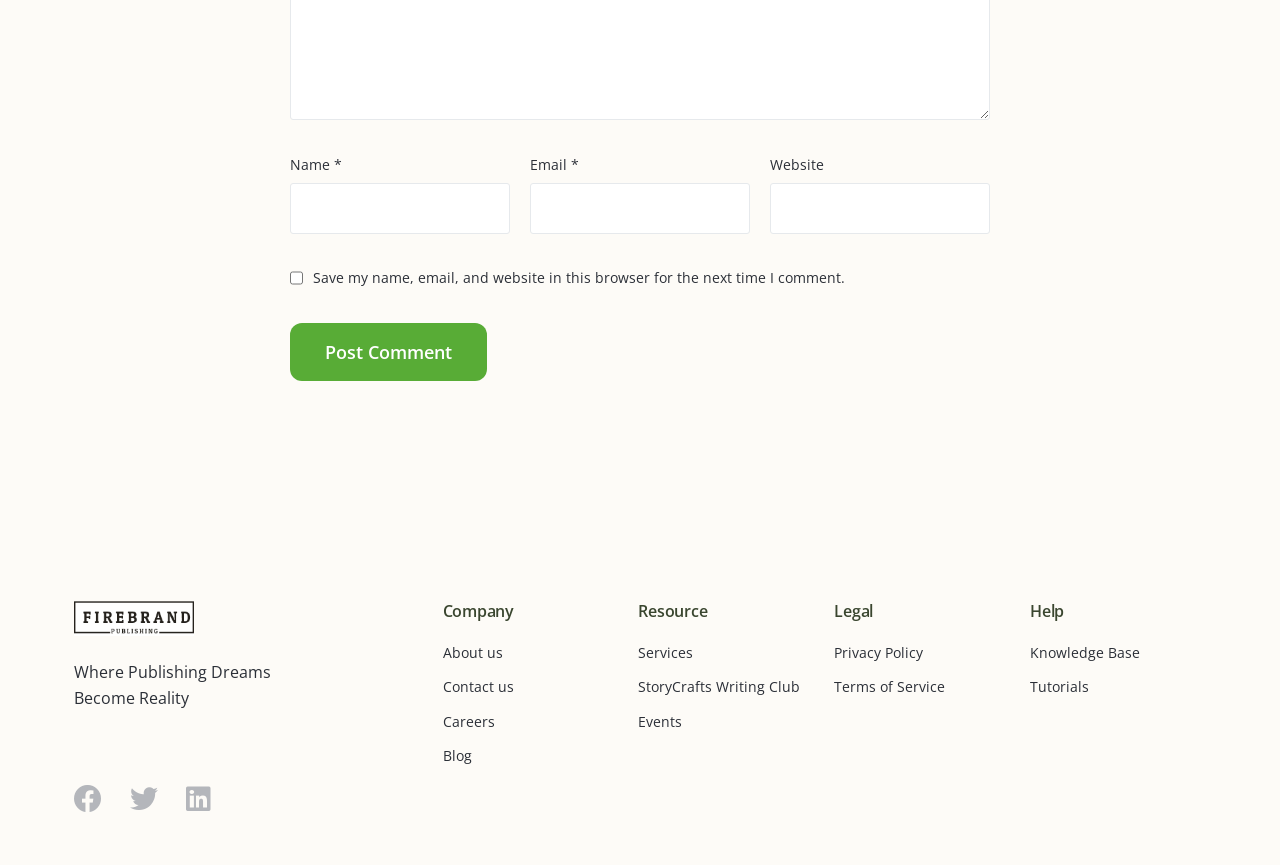Pinpoint the bounding box coordinates of the clickable element to carry out the following instruction: "Go to the Knowledge Base."

[0.805, 0.742, 0.942, 0.768]